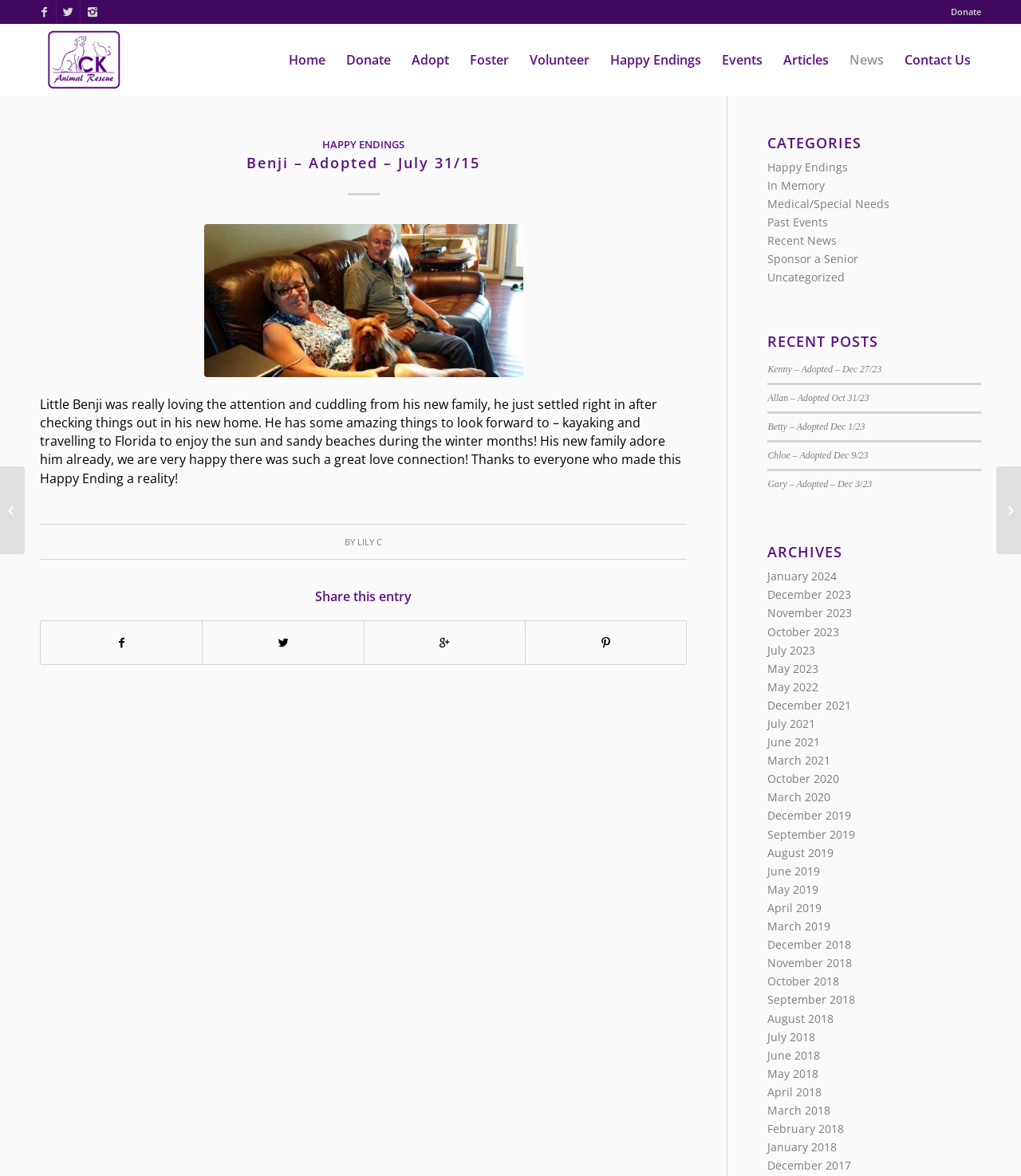Please determine the bounding box coordinates, formatted as (top-left x, top-left y, bottom-right x, bottom-right y), with all values as floating point numbers between 0 and 1. Identify the bounding box of the region described as: Instagram

[0.079, 0.0, 0.102, 0.02]